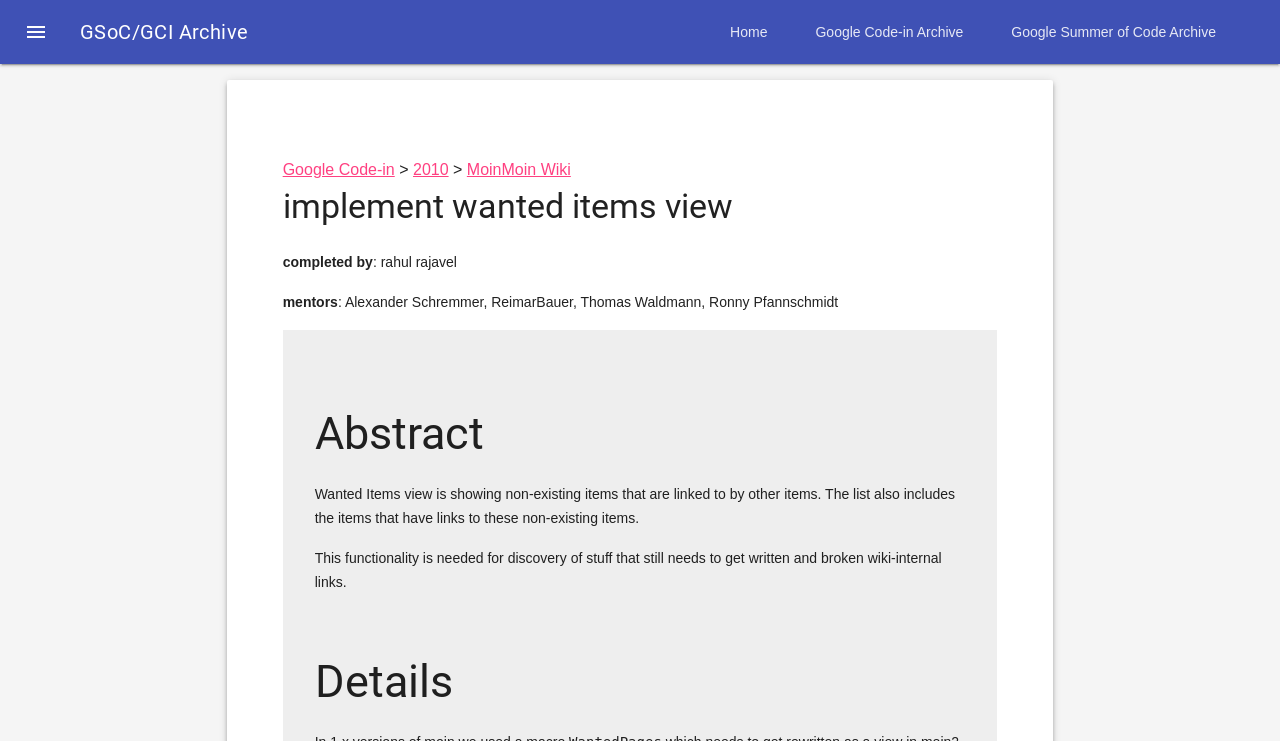Extract the bounding box coordinates of the UI element described by: "2010". The coordinates should include four float numbers ranging from 0 to 1, e.g., [left, top, right, bottom].

[0.323, 0.217, 0.35, 0.24]